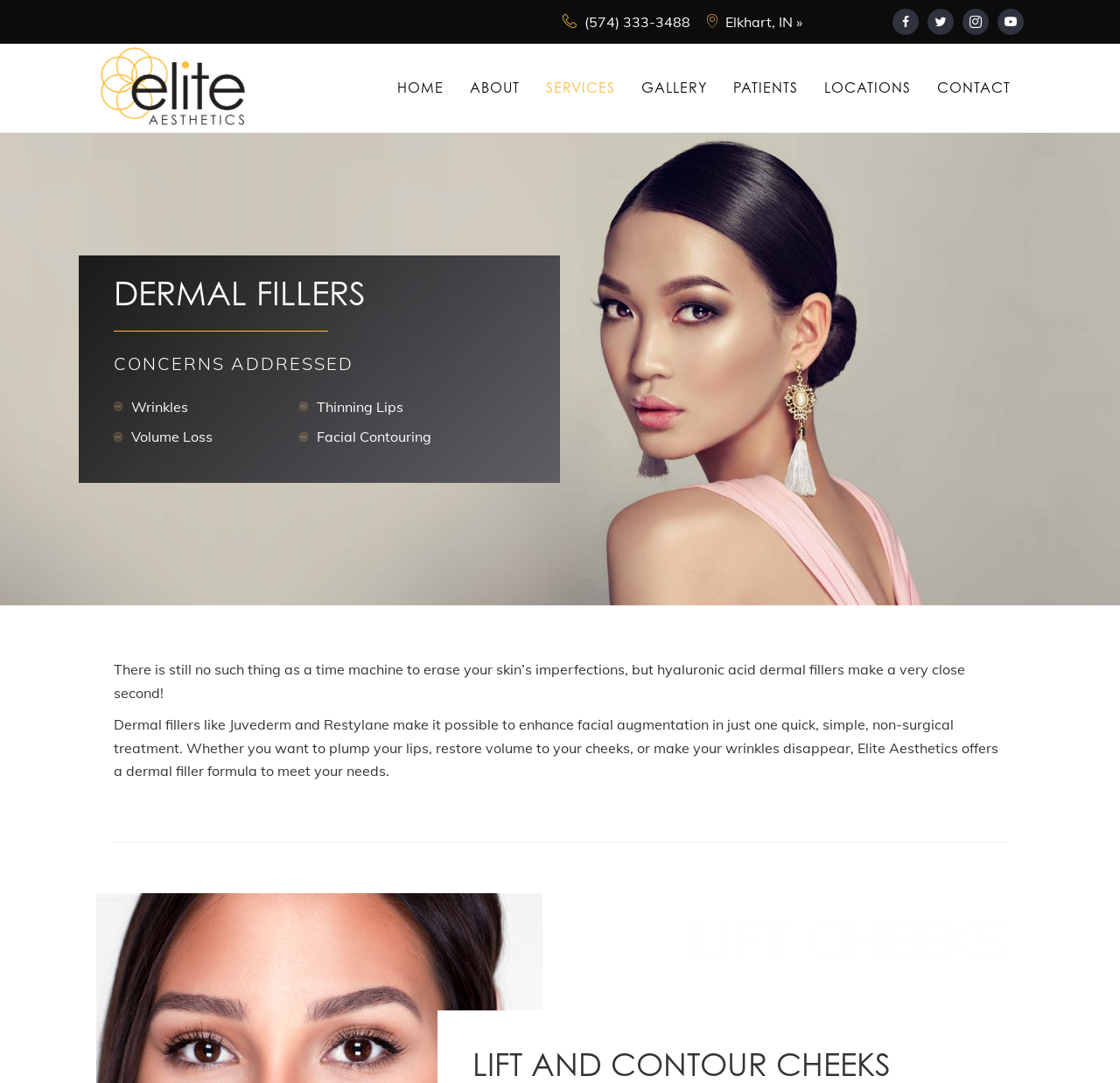Please identify the bounding box coordinates of the element's region that should be clicked to execute the following instruction: "Visit Facebook page". The bounding box coordinates must be four float numbers between 0 and 1, i.e., [left, top, right, bottom].

[0.797, 0.008, 0.82, 0.032]